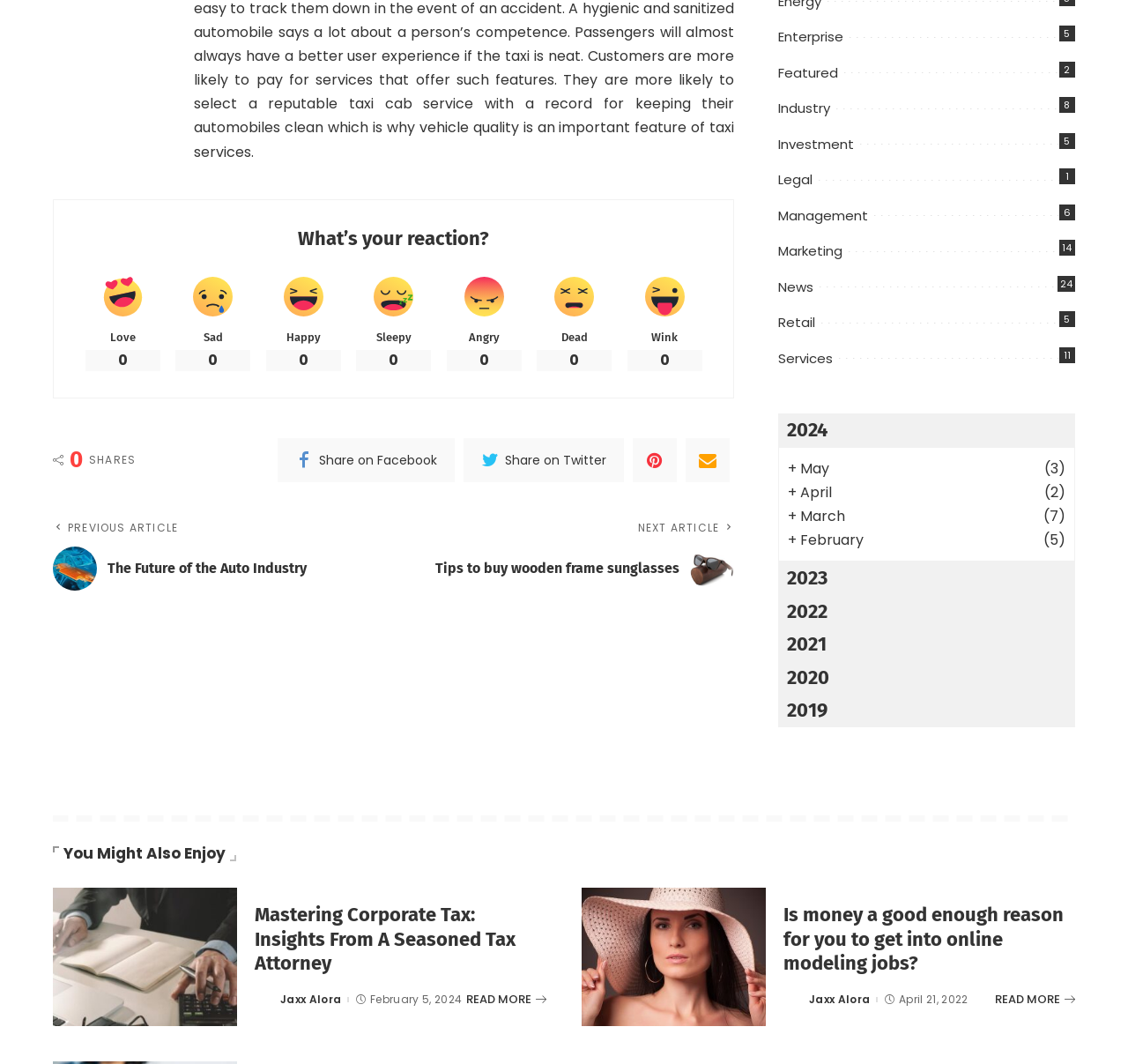How many sharing options are available?
Respond to the question with a single word or phrase according to the image.

4